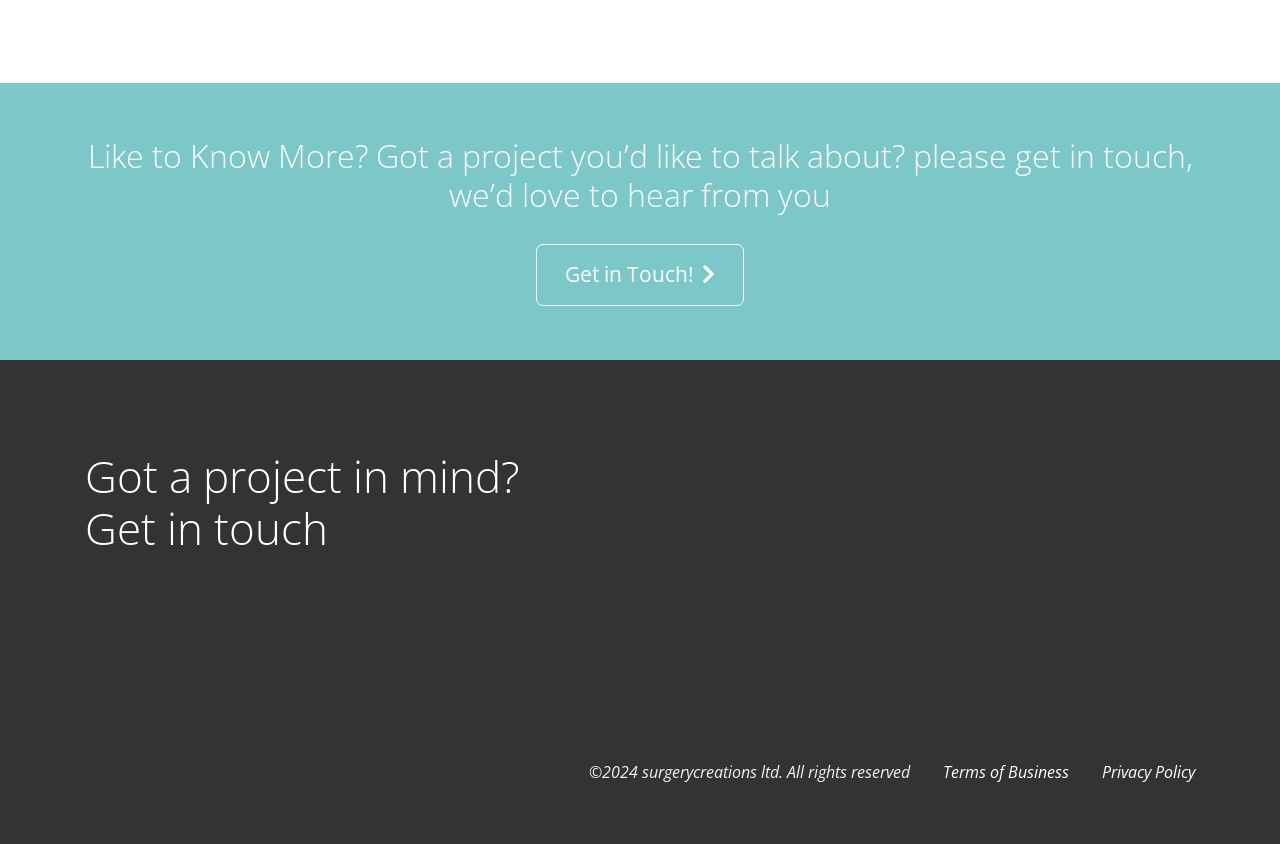Determine the bounding box coordinates of the clickable region to follow the instruction: "Sign up for the newsletter".

[0.909, 0.819, 0.934, 0.856]